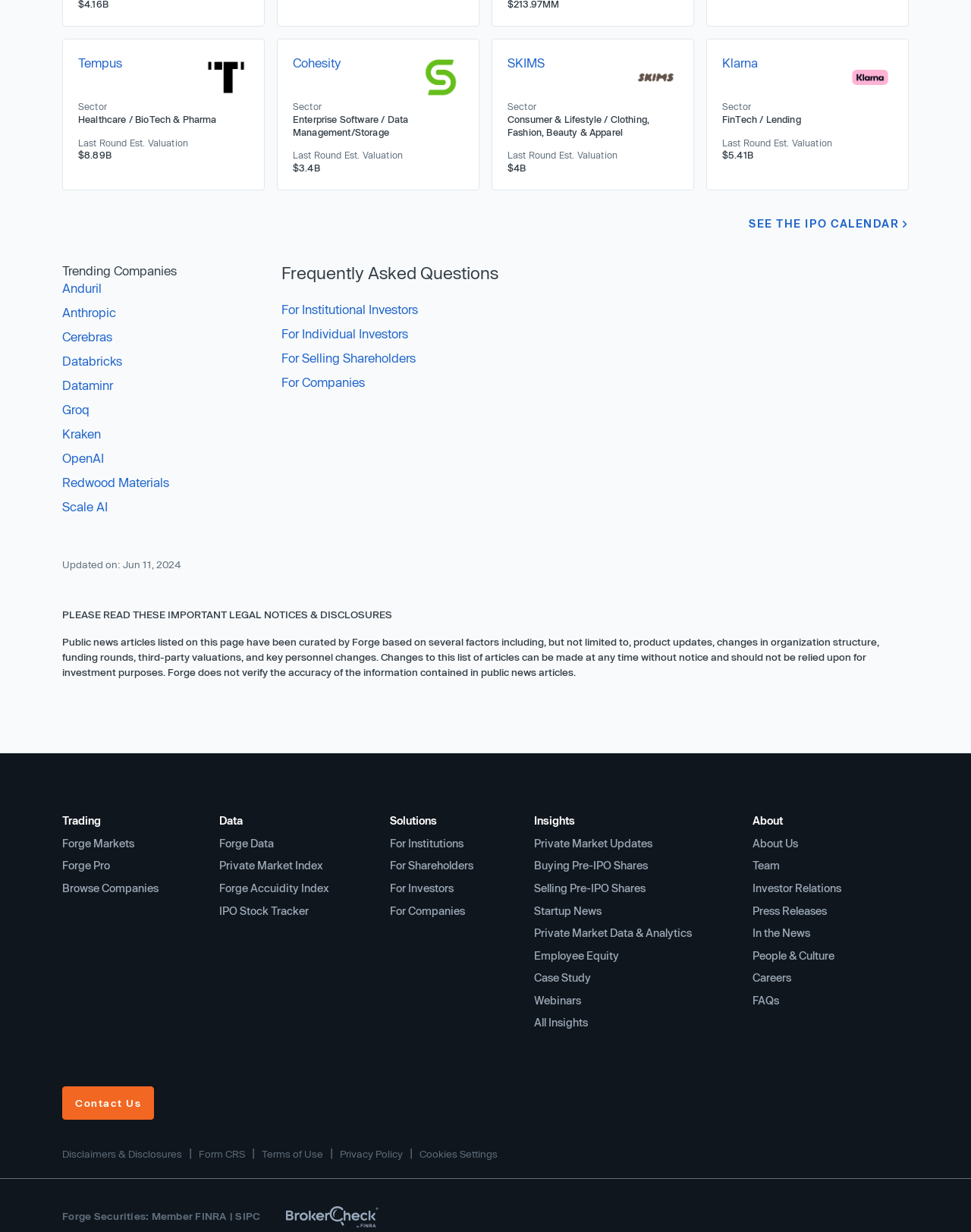Use a single word or phrase to answer the question: 
How many companies are listed under 'Trending Companies'?

9